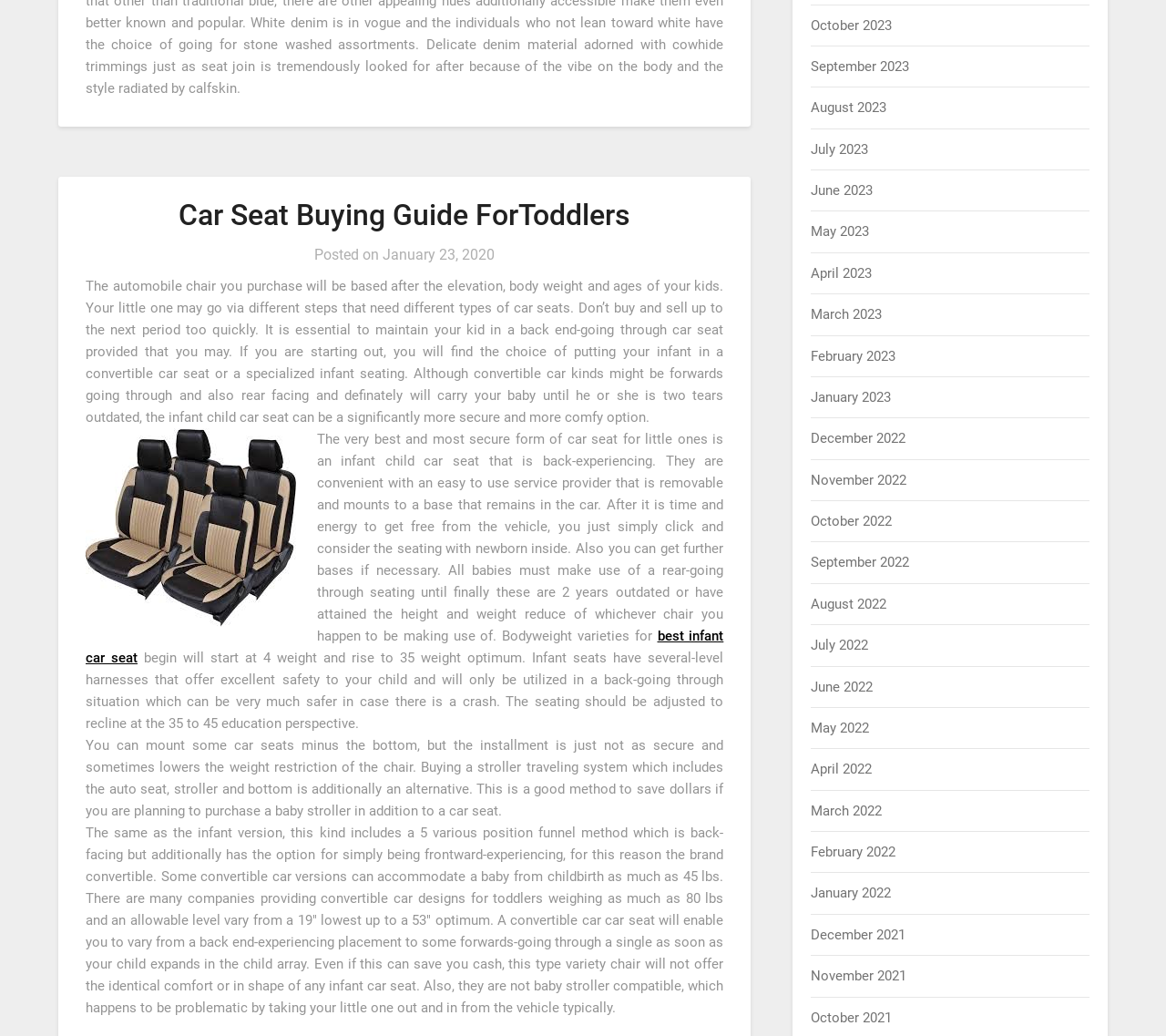Given the description "best infant car seat", determine the bounding box of the corresponding UI element.

[0.073, 0.606, 0.621, 0.643]